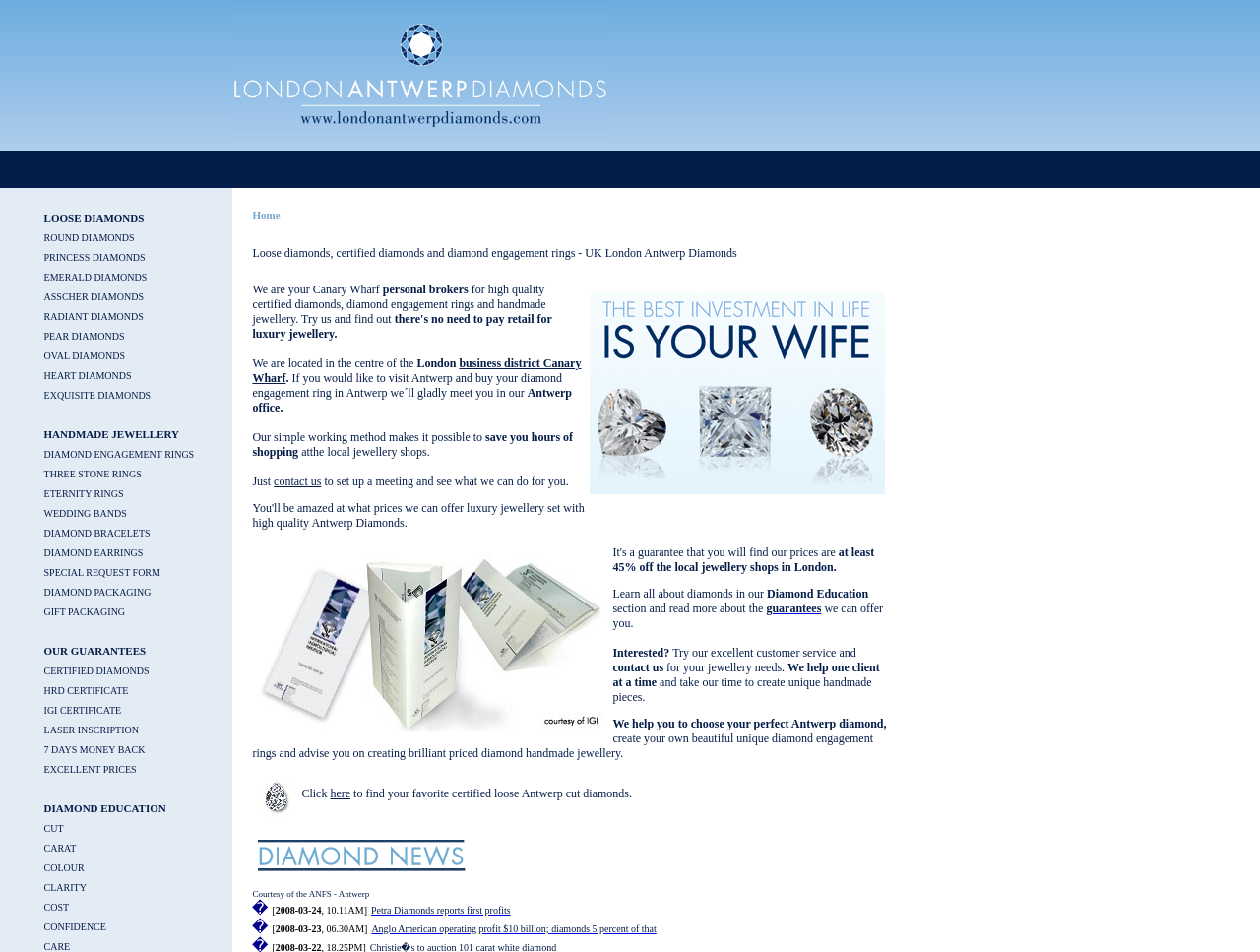Determine the coordinates of the bounding box that should be clicked to complete the instruction: "click on LOOSE DIAMONDS". The coordinates should be represented by four float numbers between 0 and 1: [left, top, right, bottom].

[0.035, 0.222, 0.114, 0.235]